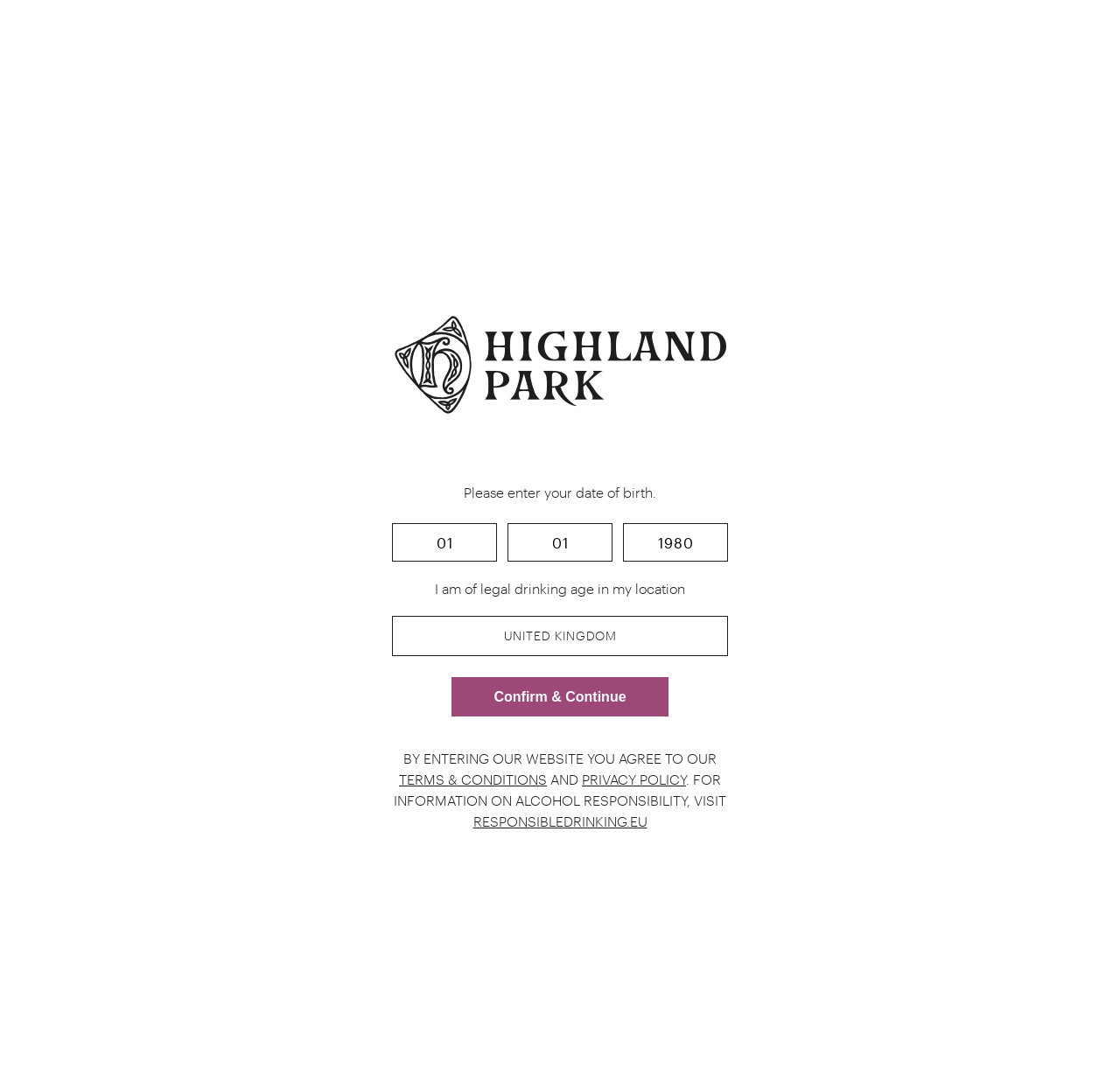Write an elaborate caption that captures the essence of the webpage.

This webpage appears to be a product page for a whisky brand, specifically the 15 Year Old Viking Heart edition. At the top, there is a heading "TWO GIFTS IN ONE - Highland Park" and a link to skip to the main content. Below this, there is a section to enter the user's date of birth, with three required text boxes for day, month, and year, and a static text "Please enter your date of birth." 

To the right of the date of birth section, there is a static text "I am of legal drinking age in my location" and a button "Confirm & Continue". Below this, there is a static text "UNITED KINGDOM" and a section with links to the terms and conditions, privacy policy, and a responsible drinking website.

The main content of the page is divided into two sections. On the left, there is an image of the Highland Park 15 Year Old Viking Heart whisky label, with a brief description of the product. On the right, there are three paragraphs of text describing the collaboration with Wade Ceramics to create a modern version of an ancient earthenware vessel, the features of the ceramic decanter, and its potential for upcycling projects. There is also a link to "15 Year Old" within the text.